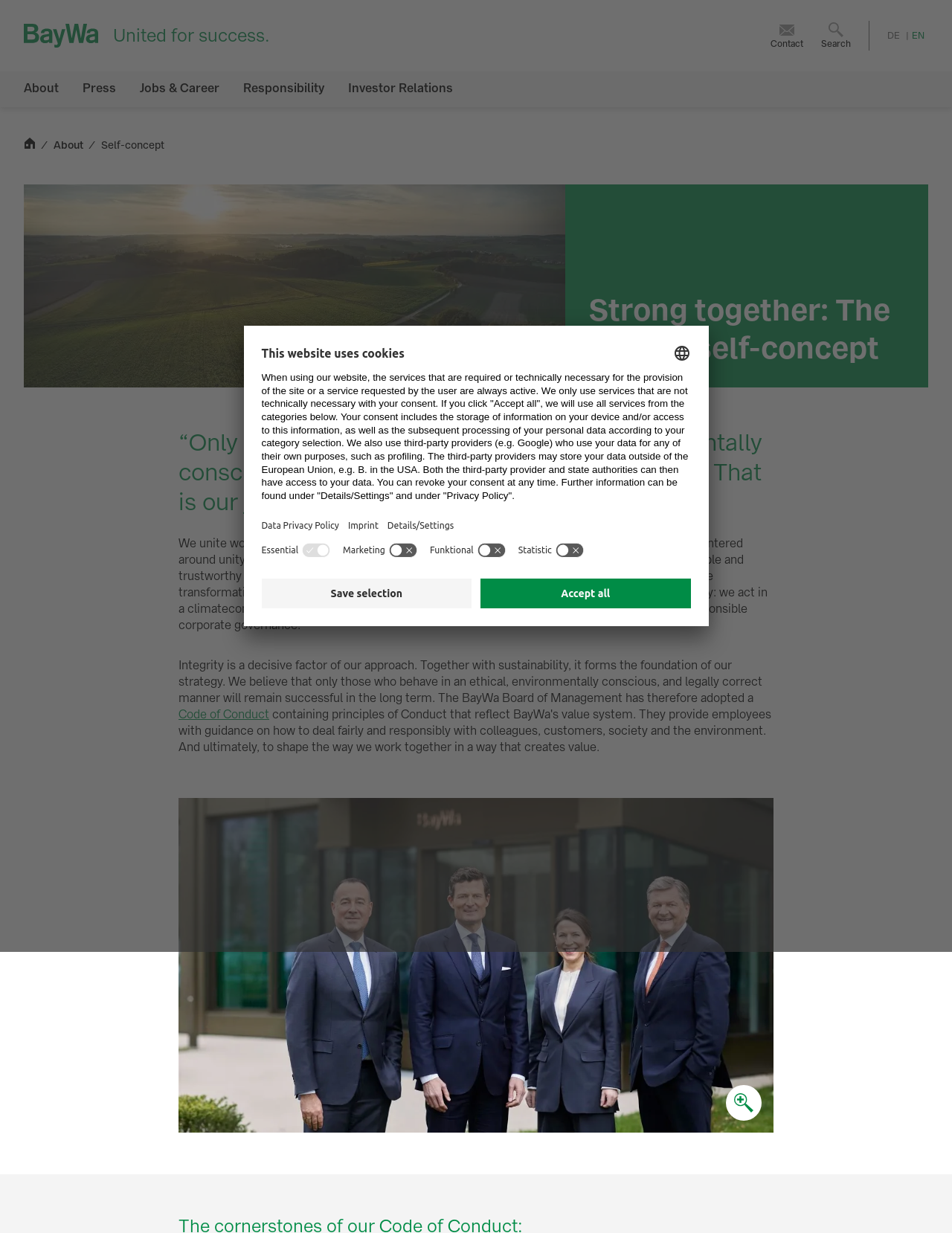Based on the element description: "parent_node: Funktional", identify the bounding box coordinates for this UI element. The coordinates must be four float numbers between 0 and 1, listed as [left, top, right, bottom].

[0.501, 0.44, 0.532, 0.452]